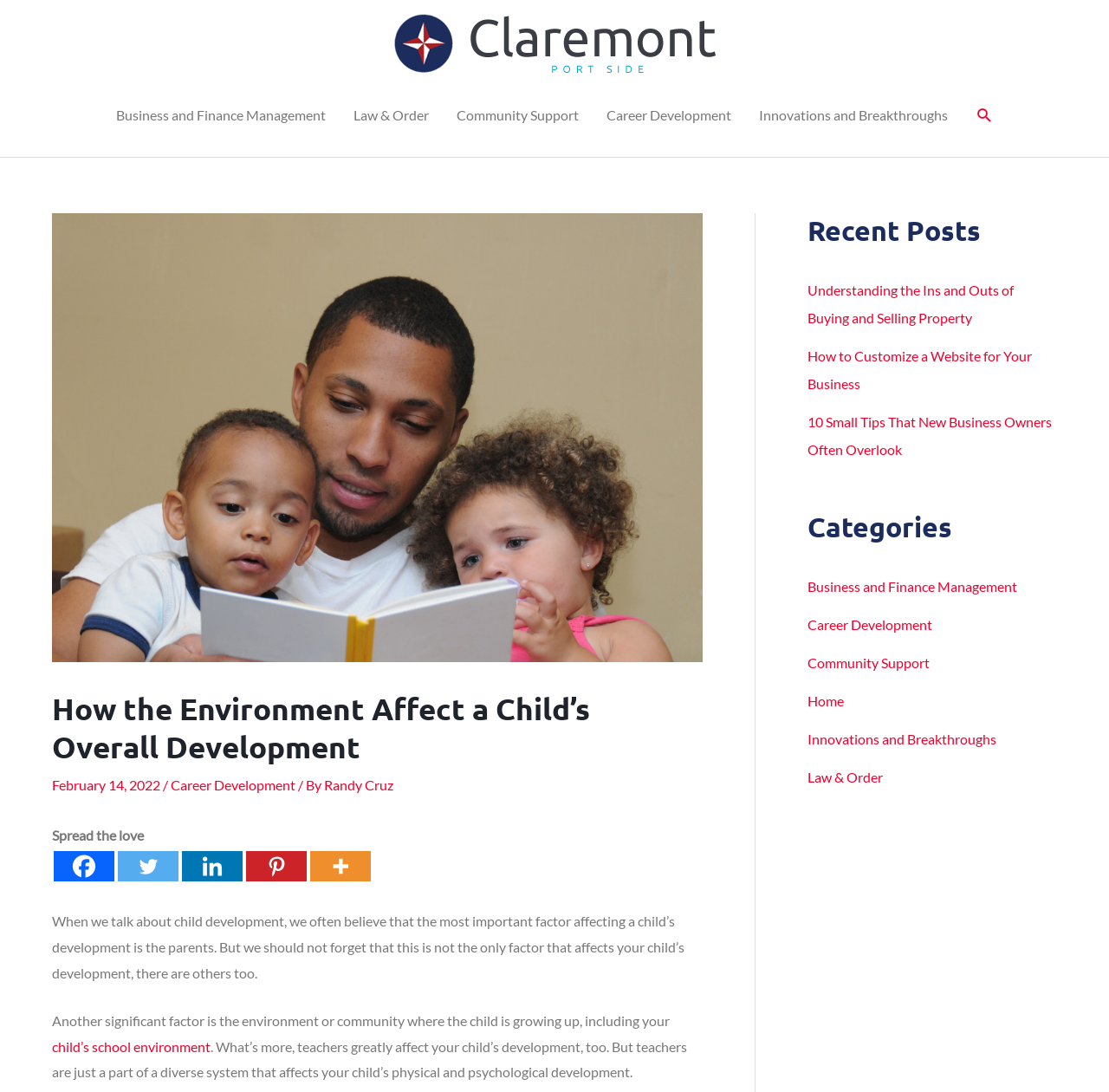Determine the bounding box coordinates of the section I need to click to execute the following instruction: "Explore the Recent Posts section". Provide the coordinates as four float numbers between 0 and 1, i.e., [left, top, right, bottom].

[0.728, 0.253, 0.952, 0.431]